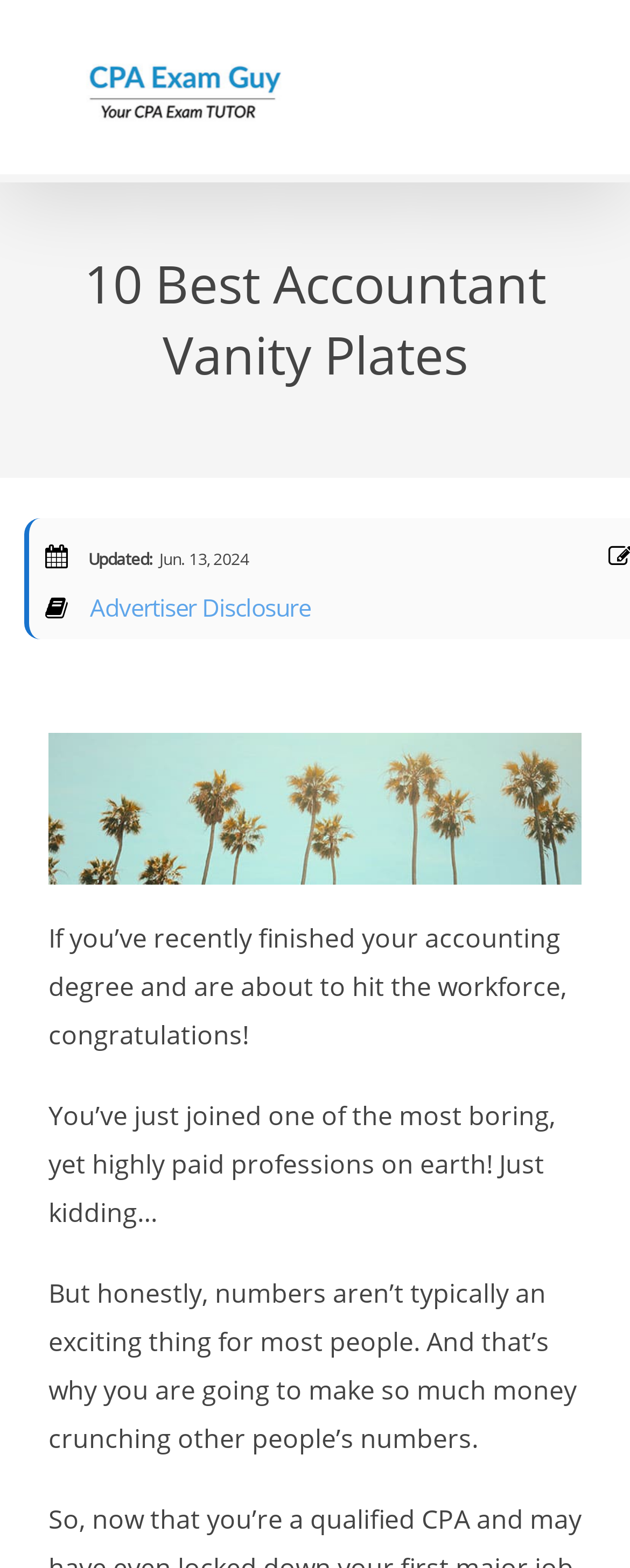Given the content of the image, can you provide a detailed answer to the question?
What is the purpose of the image on the webpage?

The image is placed below the introductory text and is captioned 'Vanity Plates For Accountants'. It is likely that the image is used to illustrate the concept of vanity plates for accountants, making the content more engaging and visually appealing.